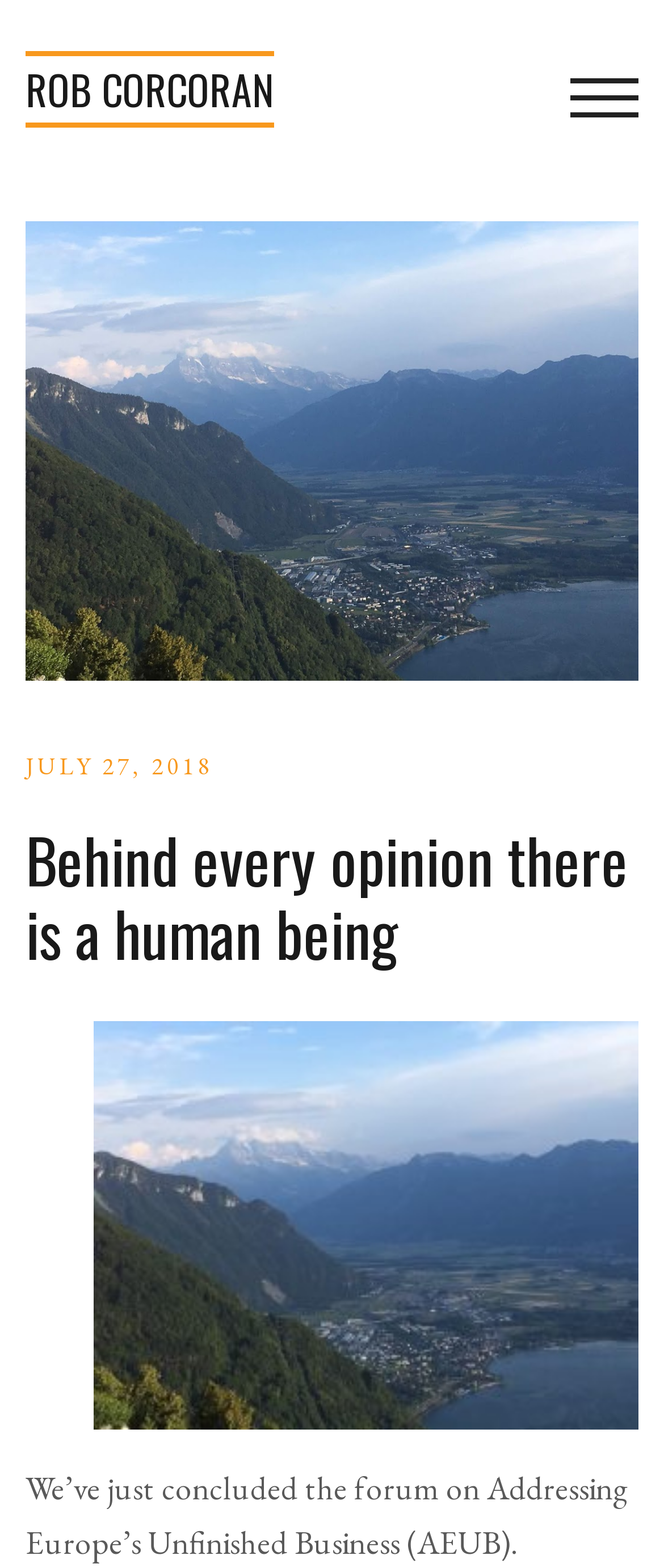Use a single word or phrase to answer the question: 
What is the theme of the article?

Trustbuilding